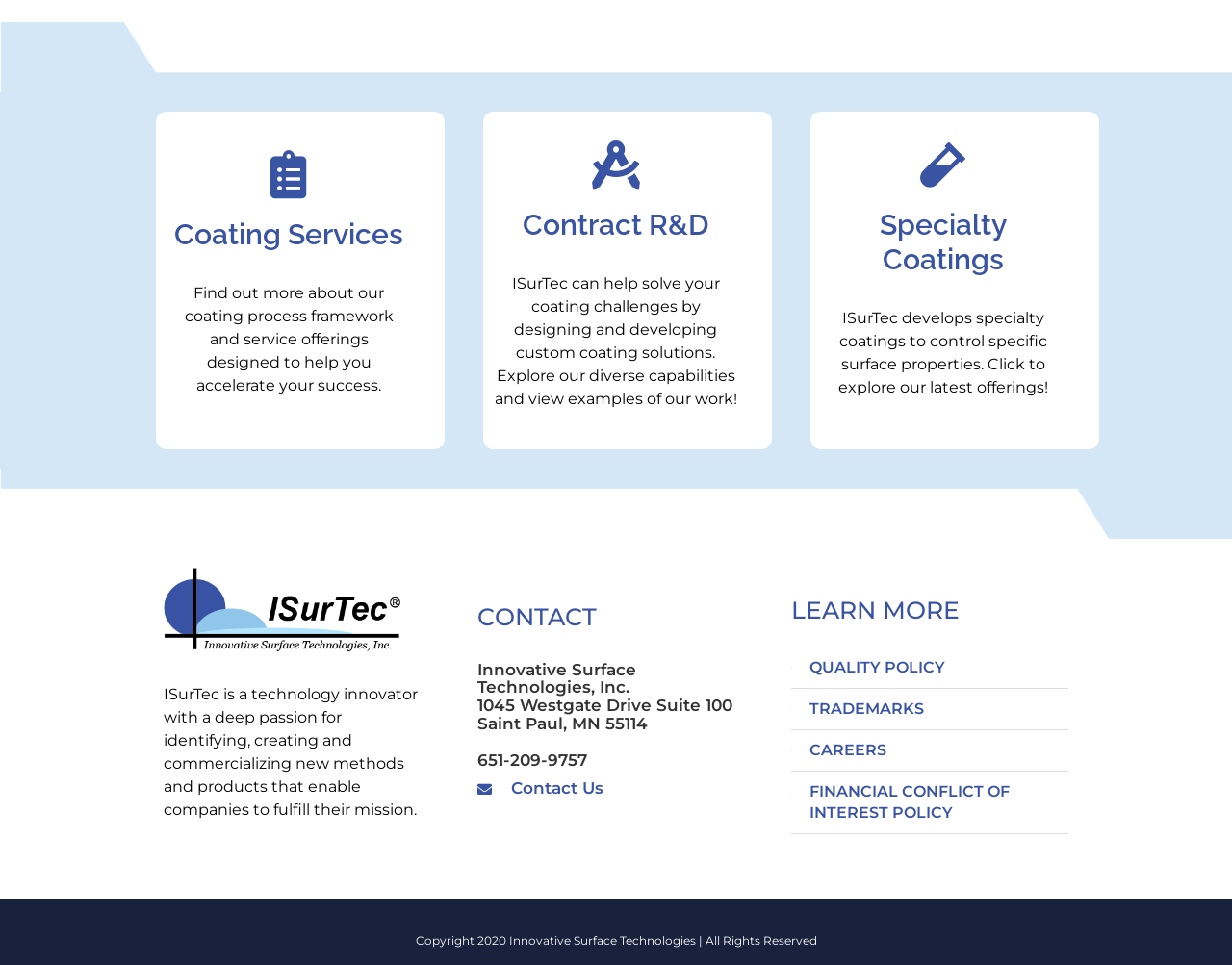Ascertain the bounding box coordinates for the UI element detailed here: "Go to Top". The coordinates should be provided as [left, top, right, bottom] with each value being a float between 0 and 1.

[0.904, 0.603, 0.941, 0.638]